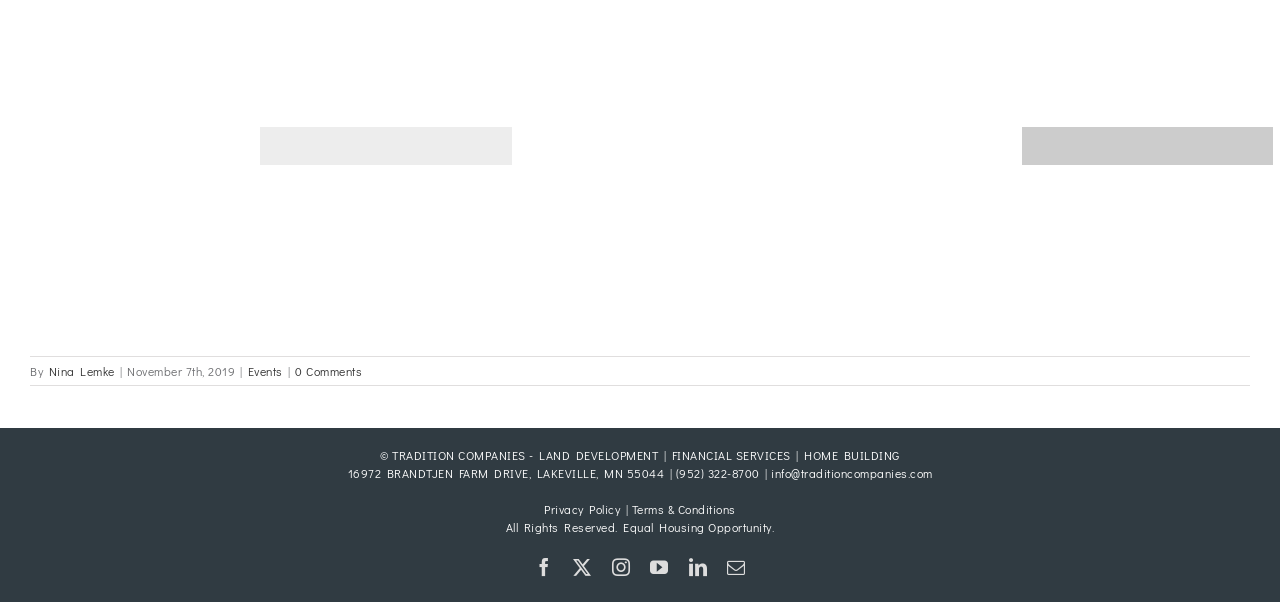Please indicate the bounding box coordinates of the element's region to be clicked to achieve the instruction: "Read Privacy Policy". Provide the coordinates as four float numbers between 0 and 1, i.e., [left, top, right, bottom].

[0.425, 0.832, 0.485, 0.859]